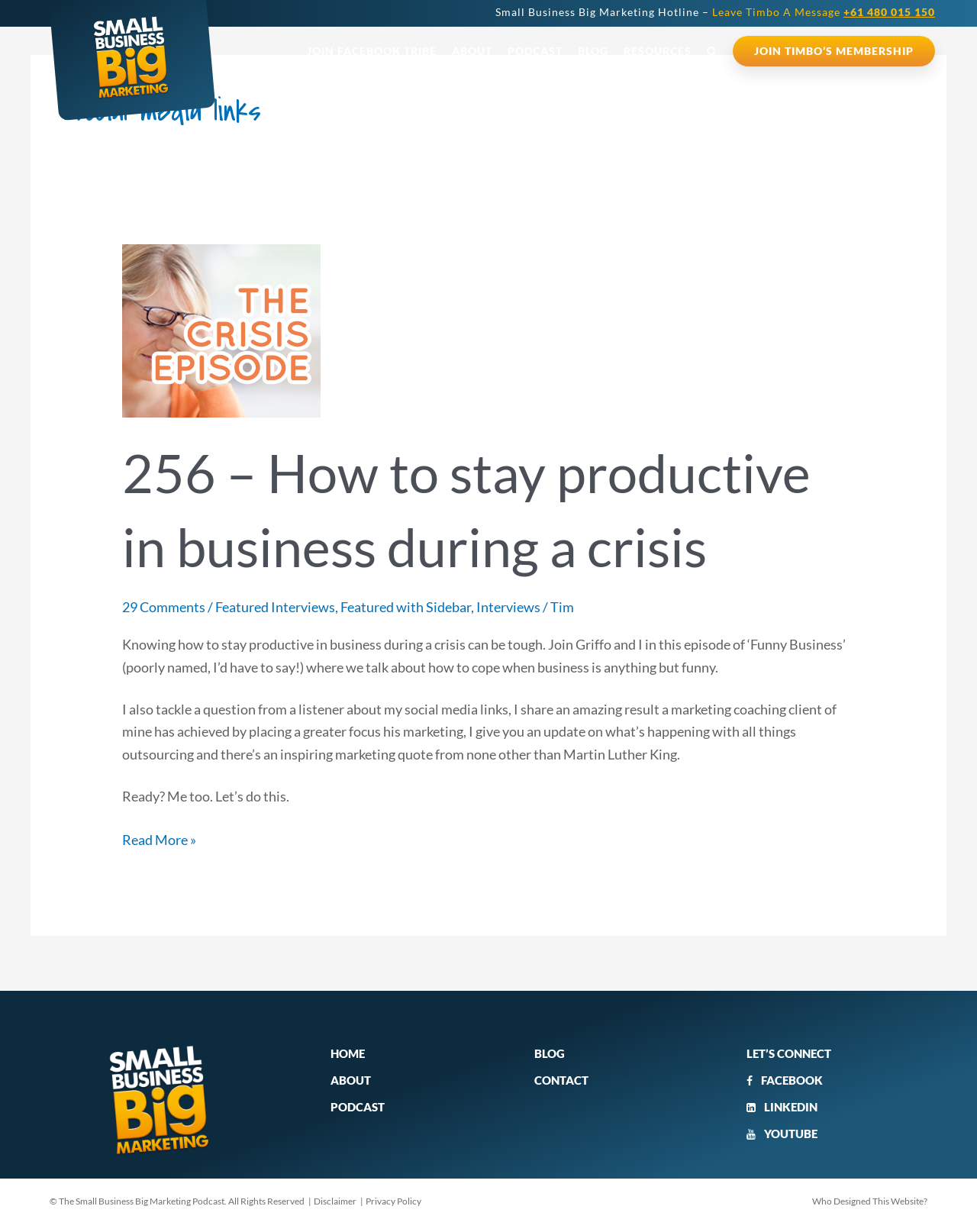Can you identify and provide the main heading of the webpage?

social media links